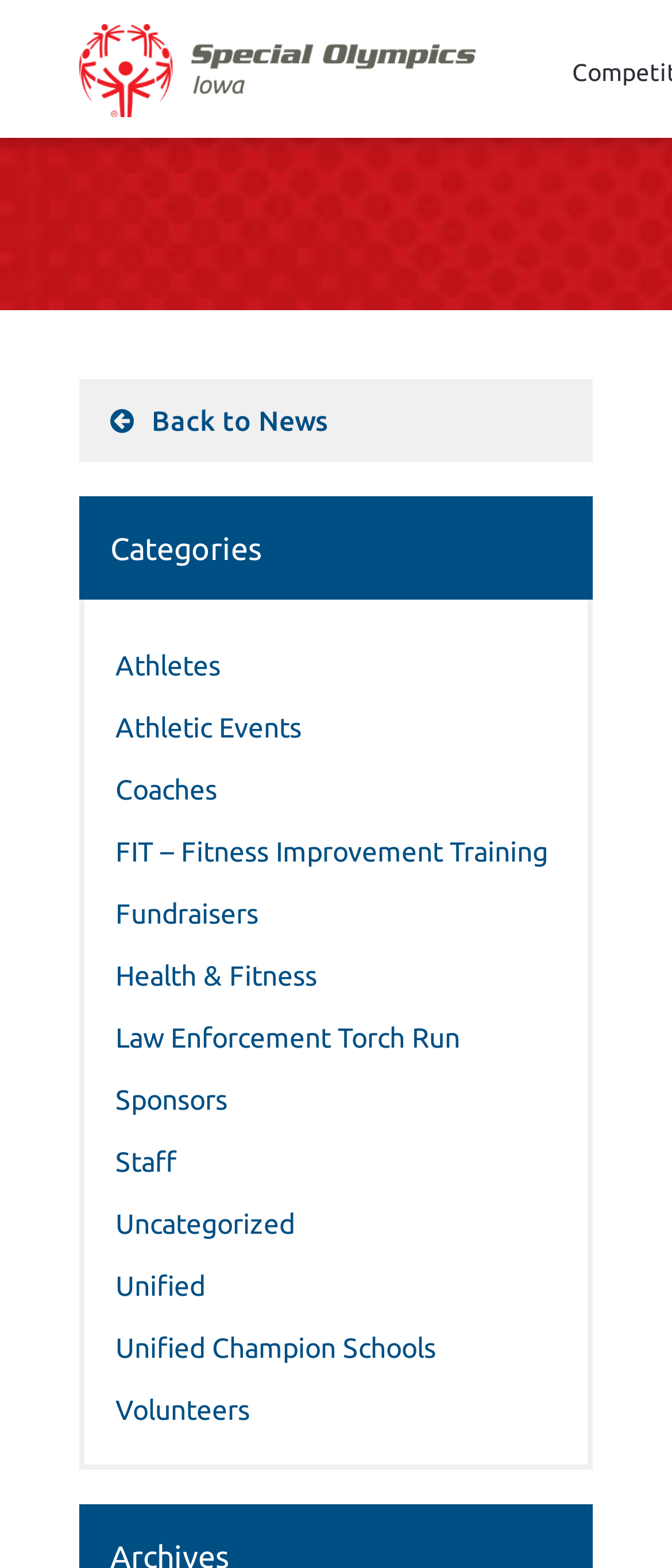How many links are on the webpage?
Please give a detailed and thorough answer to the question, covering all relevant points.

I counted the number of links on the webpage, including the 'Special Olympics Iowa' link, the 'Back to News' link, and the 15 category links, totaling 17 links.